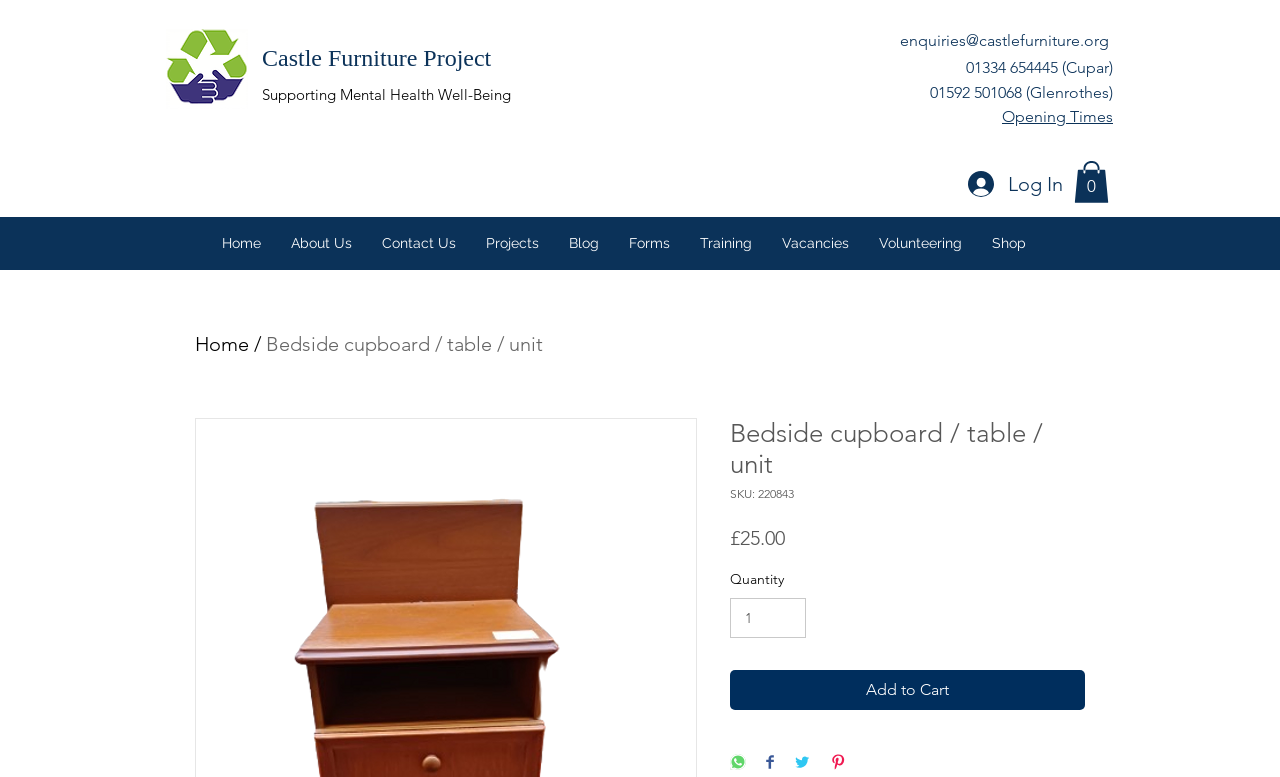What is the minimum quantity that can be added to the cart?
Analyze the image and provide a thorough answer to the question.

I found the answer by looking at the spinbutton element on the webpage, which has a valuemin of 1. This means that the minimum quantity that can be added to the cart is 1.